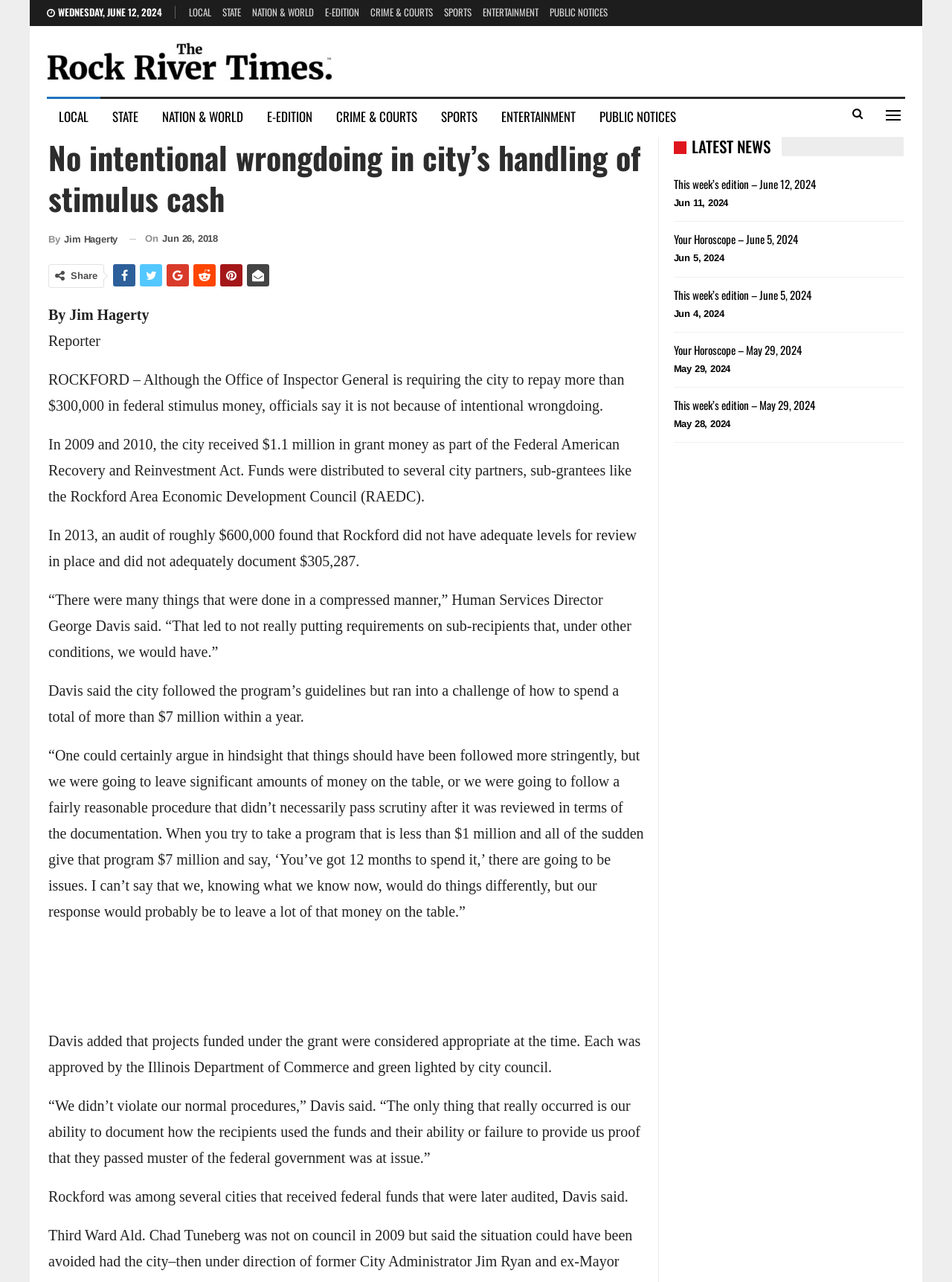Provide a brief response to the question using a single word or phrase: 
What is the date of the news article?

Jun 26, 2018